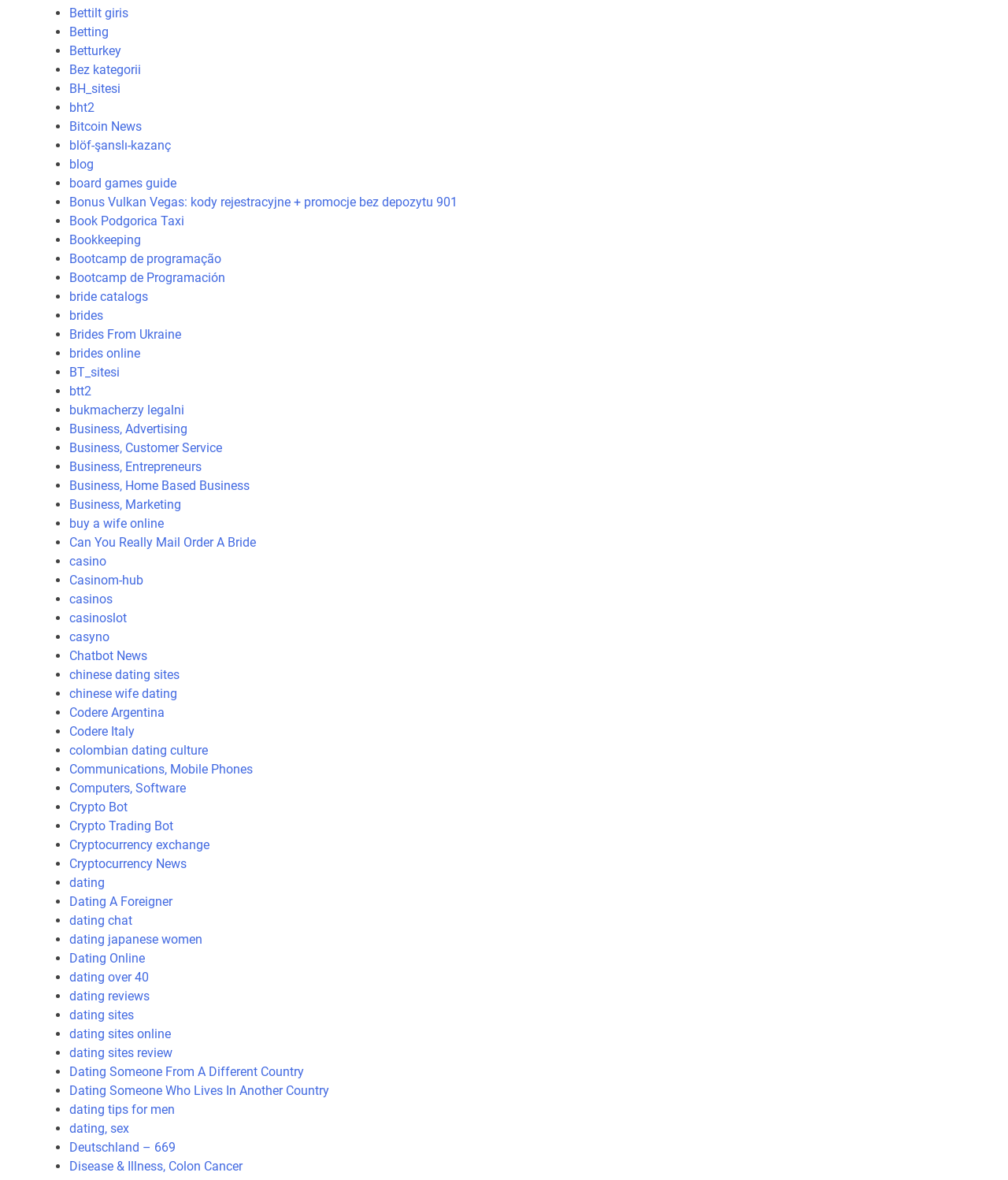Please find the bounding box coordinates of the element that you should click to achieve the following instruction: "Check 'Business, Advertising'". The coordinates should be presented as four float numbers between 0 and 1: [left, top, right, bottom].

[0.069, 0.357, 0.186, 0.37]